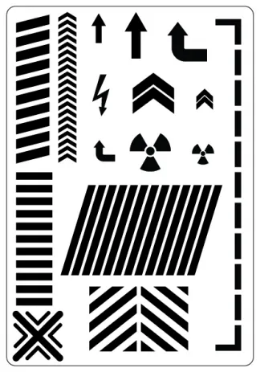How much does the stencil cost?
Craft a detailed and extensive response to the question.

The caption states that the stencil is 'available for $15.95', indicating the price at which the product can be purchased.